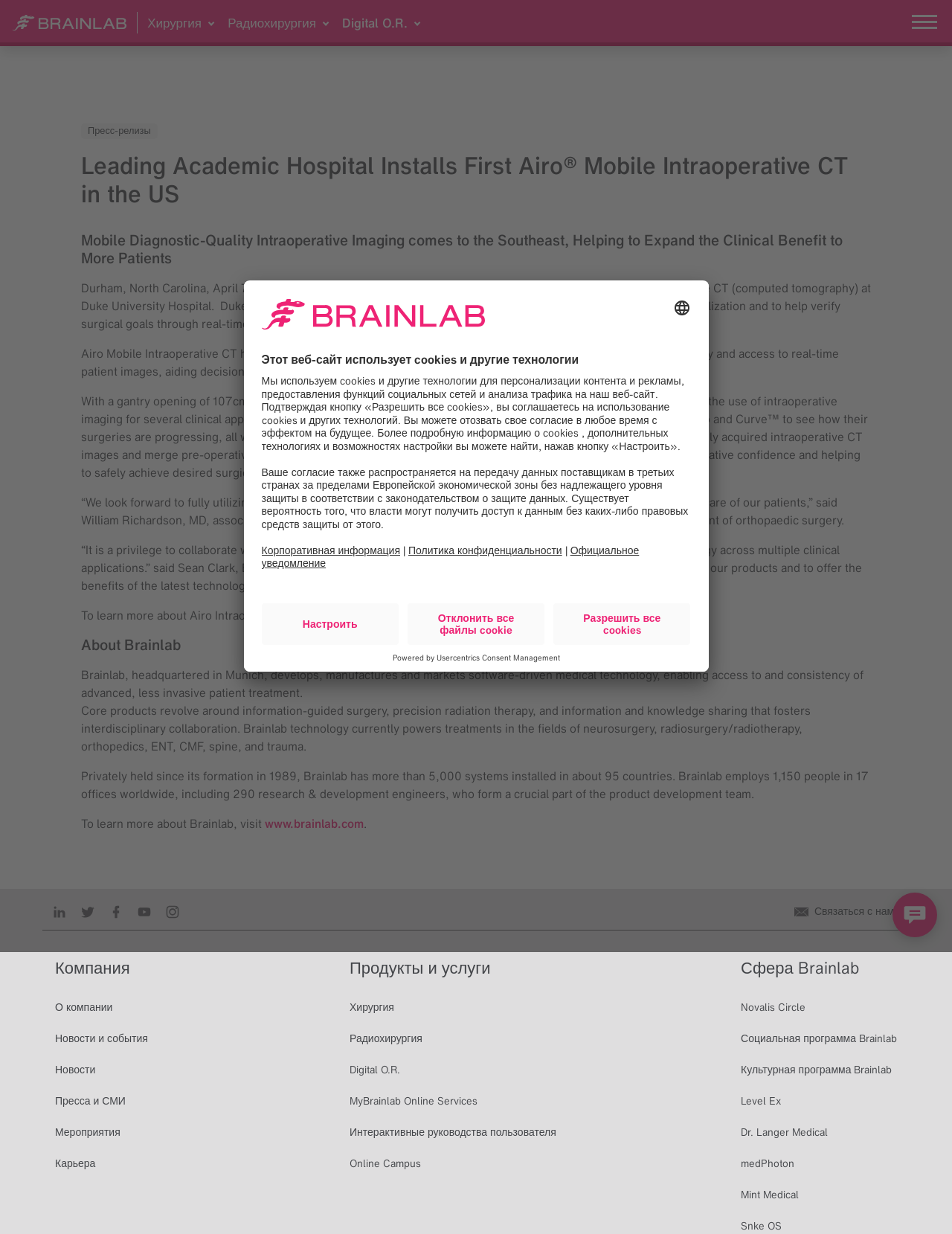What is the width of the gantry opening of Airo Mobile Intraoperative CT?
Offer a detailed and exhaustive answer to the question.

The answer can be found in the article section of the webpage, where it is mentioned that 'With a gantry opening of 107cm—the widest on the market— Airo enables flexible patient positioning and helps expand the use of intraoperative imaging for several clinical applications including neurosurgery, orthopedic and trauma surgery.'